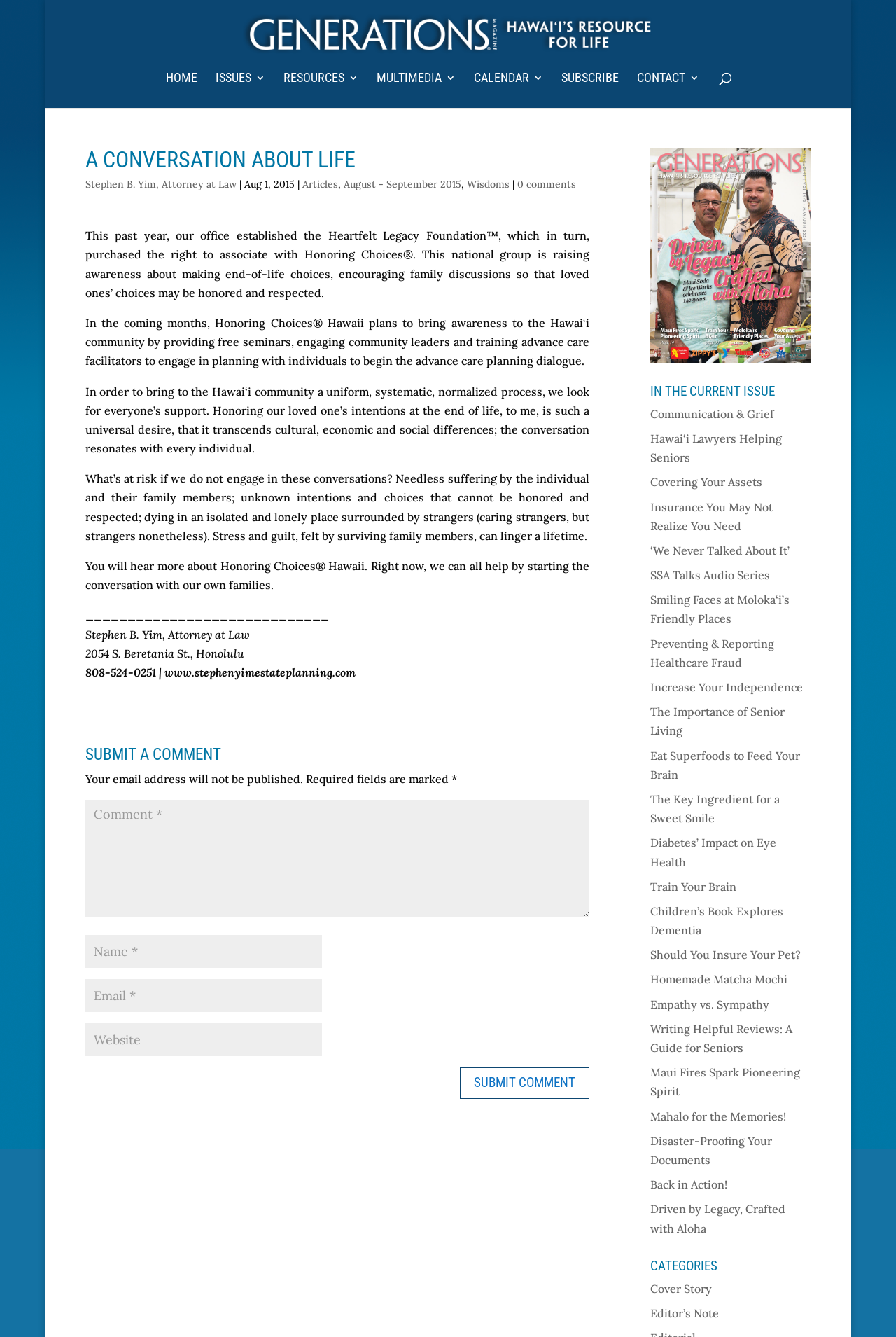Provide a comprehensive caption for the webpage.

This webpage is an article from Generations Magazine, titled "A Conversation About Life". The page has a header section with a logo and navigation links to different sections of the magazine, including "HOME", "ISSUES", "RESOURCES", "MULTIMEDIA", "CALENDAR", "SUBSCRIBE", and "CONTACT".

Below the header, there is a main article section with a heading "A CONVERSATION ABOUT LIFE" and a subheading "Aug 1, 2015". The article is written by Stephen B. Yim, Attorney at Law, and discusses the importance of making end-of-life choices and having conversations with loved ones about these decisions. The article is divided into several paragraphs, with some quotes and emphasized text.

To the right of the article, there is a sidebar with a heading "IN THE CURRENT ISSUE" and a list of links to other articles in the current issue of the magazine. These articles cover a range of topics, including communication and grief, insurance, healthcare, senior living, and more.

At the bottom of the page, there is a section for submitting a comment, with fields for name, email, and website, as well as a text box for the comment itself. There is also a "SUBMIT COMMENT" button.

Throughout the page, there are several links to other articles, resources, and websites, as well as a few images and icons. The overall layout is clean and easy to navigate, with clear headings and concise text.